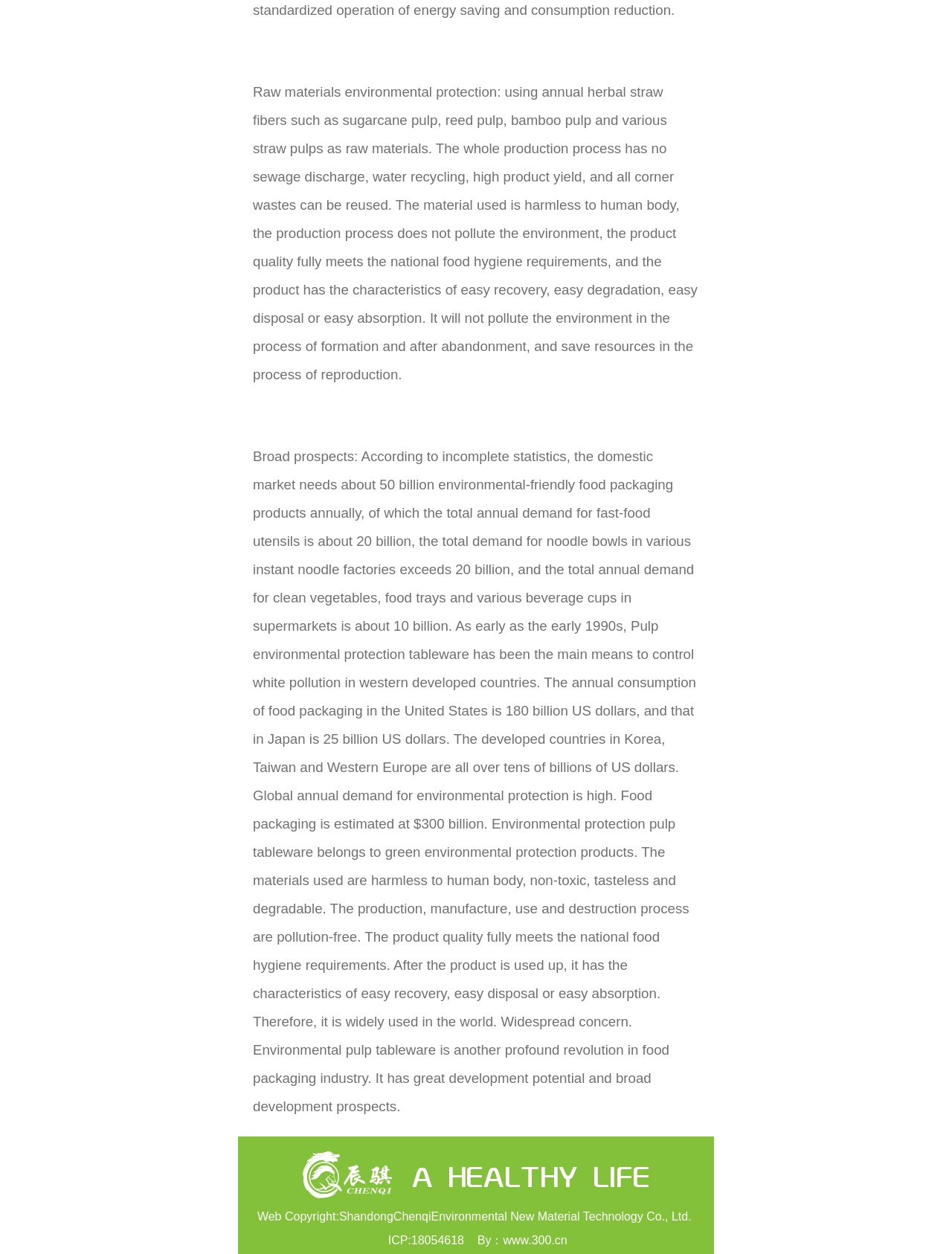Answer the question using only a single word or phrase: 
What is the purpose of the raw materials used?

Environmental protection